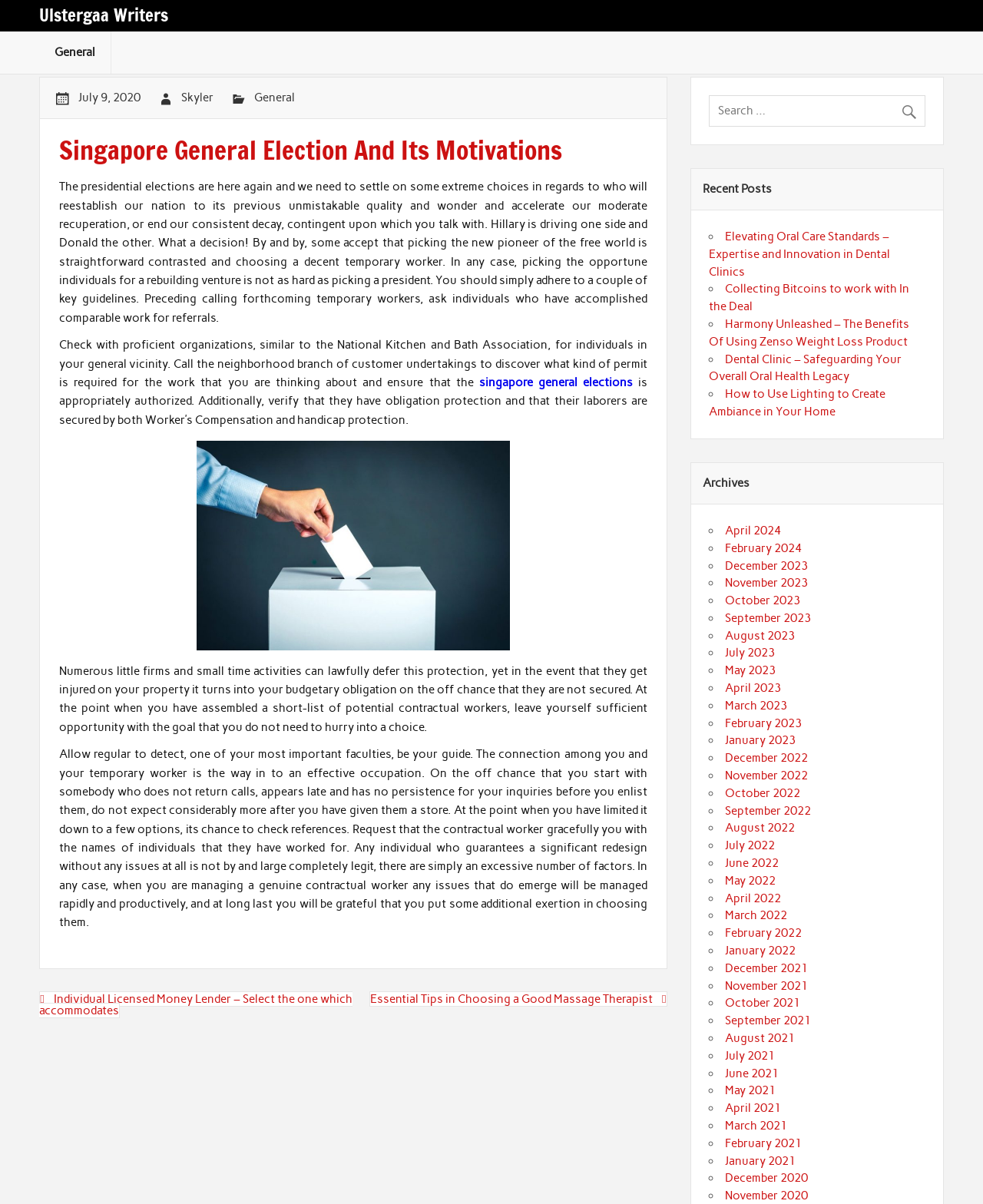Describe all the significant parts and information present on the webpage.

This webpage is about the Singapore General Election and its motivations, as indicated by the title. At the top, there is a link to "Ulstergaa Writers" and a heading with the same text. Below this, there is a main section that contains an article with a heading "Singapore General Election And Its Motivations". The article discusses the importance of choosing the right leader for the country and provides some guidelines for selecting a good contractor, drawing an analogy between the two.

The article is divided into several paragraphs, with links to related topics such as "singapore general elections" and an image related to the same topic. The text also includes some advice on how to choose a good contractor, such as checking references and ensuring they have the necessary licenses and insurance.

To the right of the main section, there is a navigation menu with links to other posts, including "Individual Licensed Money Lender – Select the one which accommodates" and "Essential Tips in Choosing a Good Massage Therapist". Below this, there is a search bar with a magnifying glass icon.

Further down the page, there is a section titled "Recent Posts" that lists several links to other articles, including "Elevating Oral Care Standards – Expertise and Innovation in Dental Clinics" and "Harmony Unleashed – The Benefits Of Using Zenso Weight Loss Product". Below this, there is an "Archives" section that lists links to posts from different months, ranging from April 2024 to June 2022. Each month is represented by a bullet point, and clicking on it will take the user to the corresponding archive page.